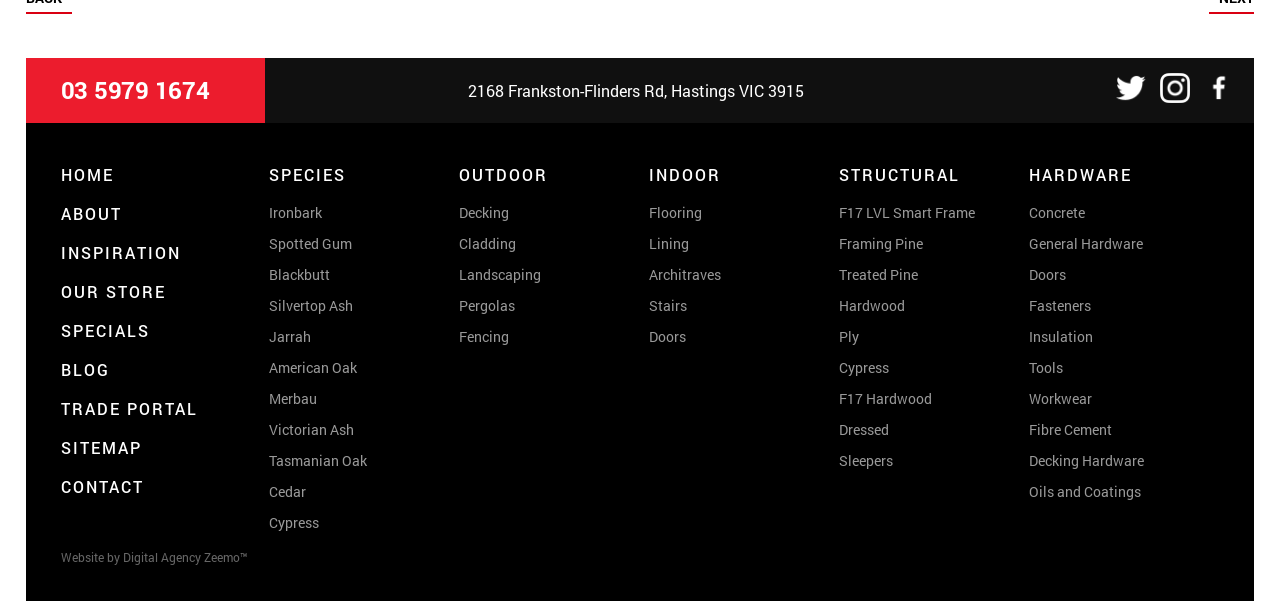What is the address of the store?
From the details in the image, answer the question comprehensively.

I found the address by looking at the static text element on the webpage, which is located at the top of the page and contains the address information.